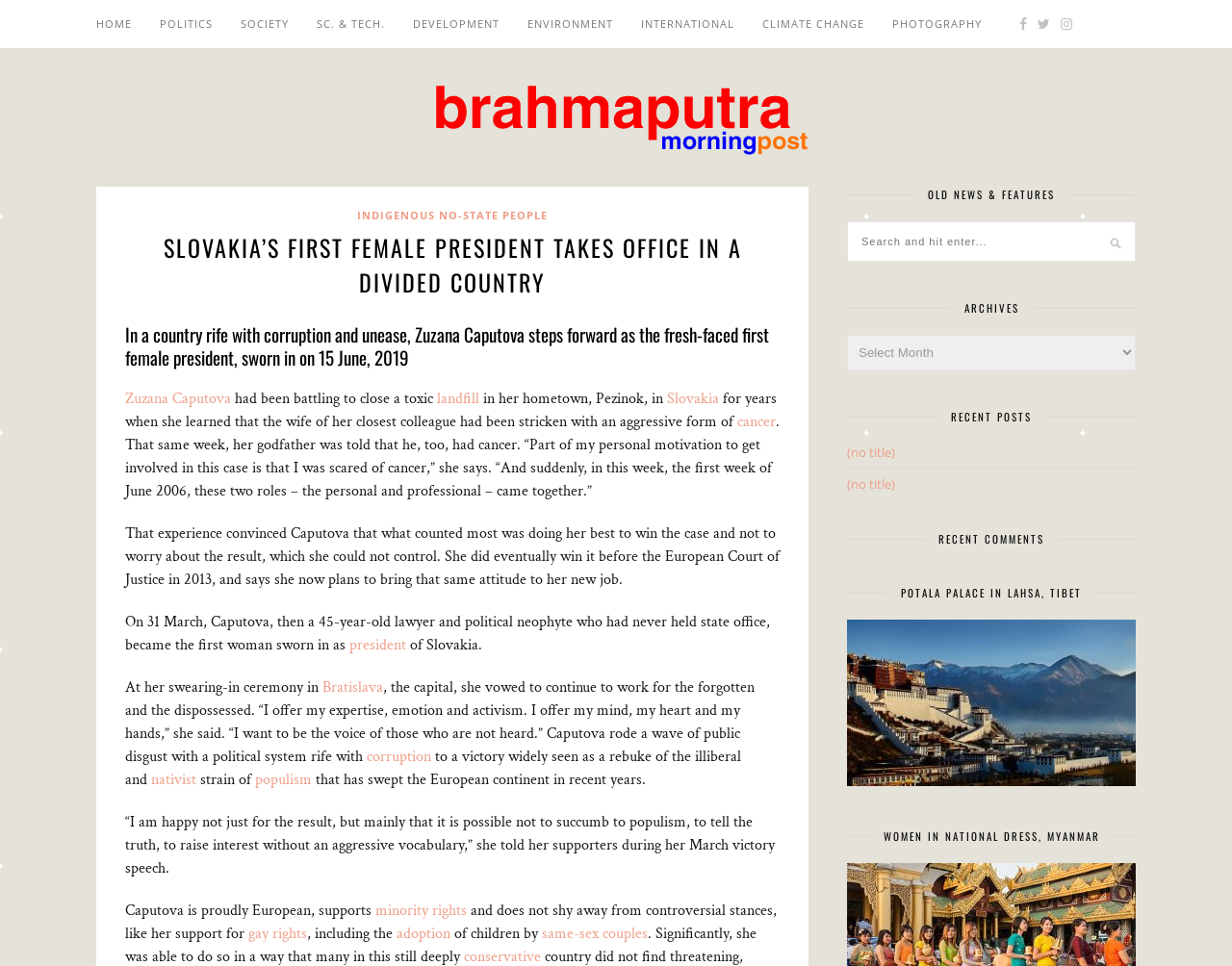Indicate the bounding box coordinates of the element that needs to be clicked to satisfy the following instruction: "Search for something". The coordinates should be four float numbers between 0 and 1, i.e., [left, top, right, bottom].

[0.688, 0.229, 0.922, 0.271]